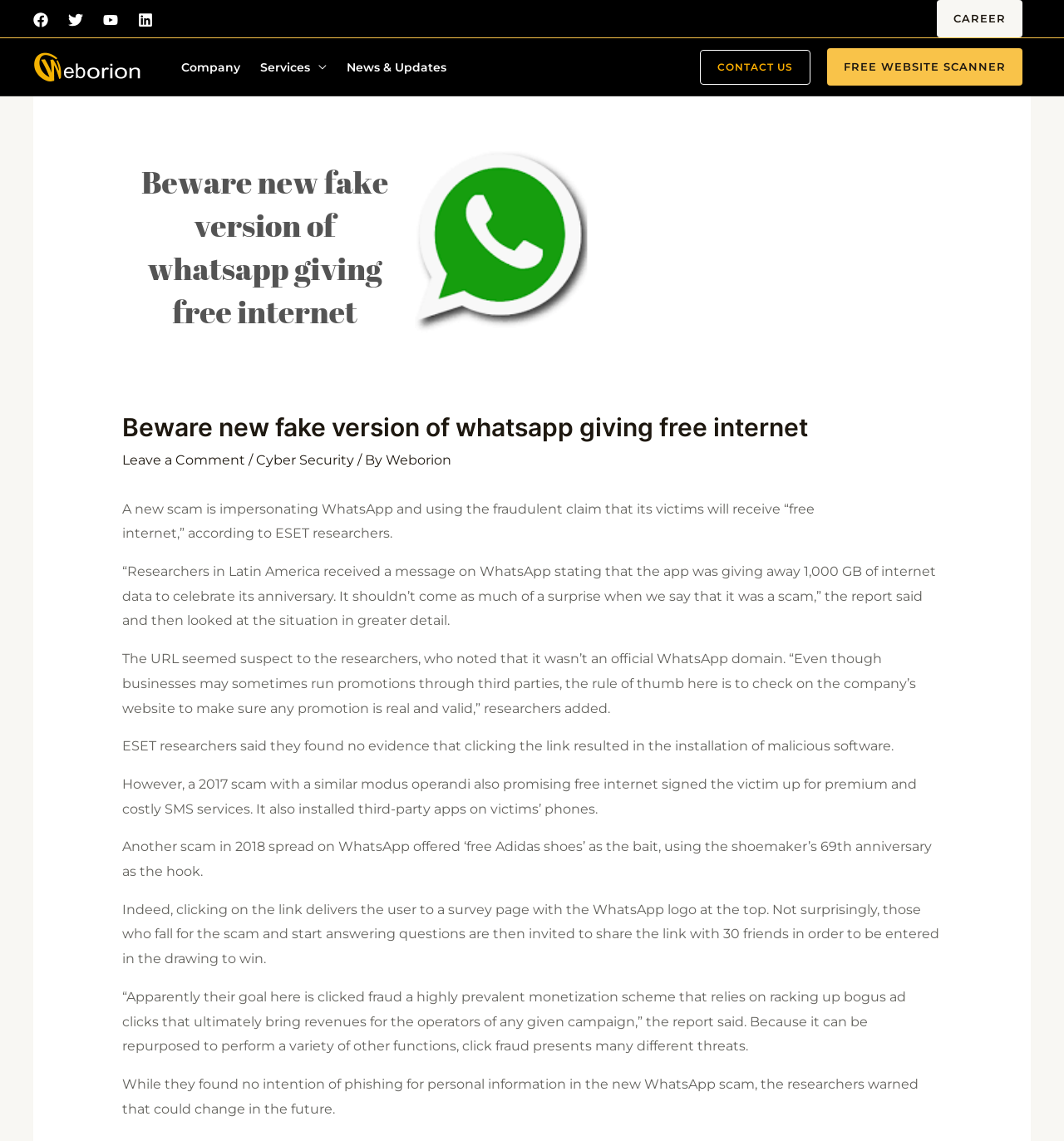Show the bounding box coordinates for the HTML element as described: "Services".

[0.235, 0.045, 0.316, 0.072]